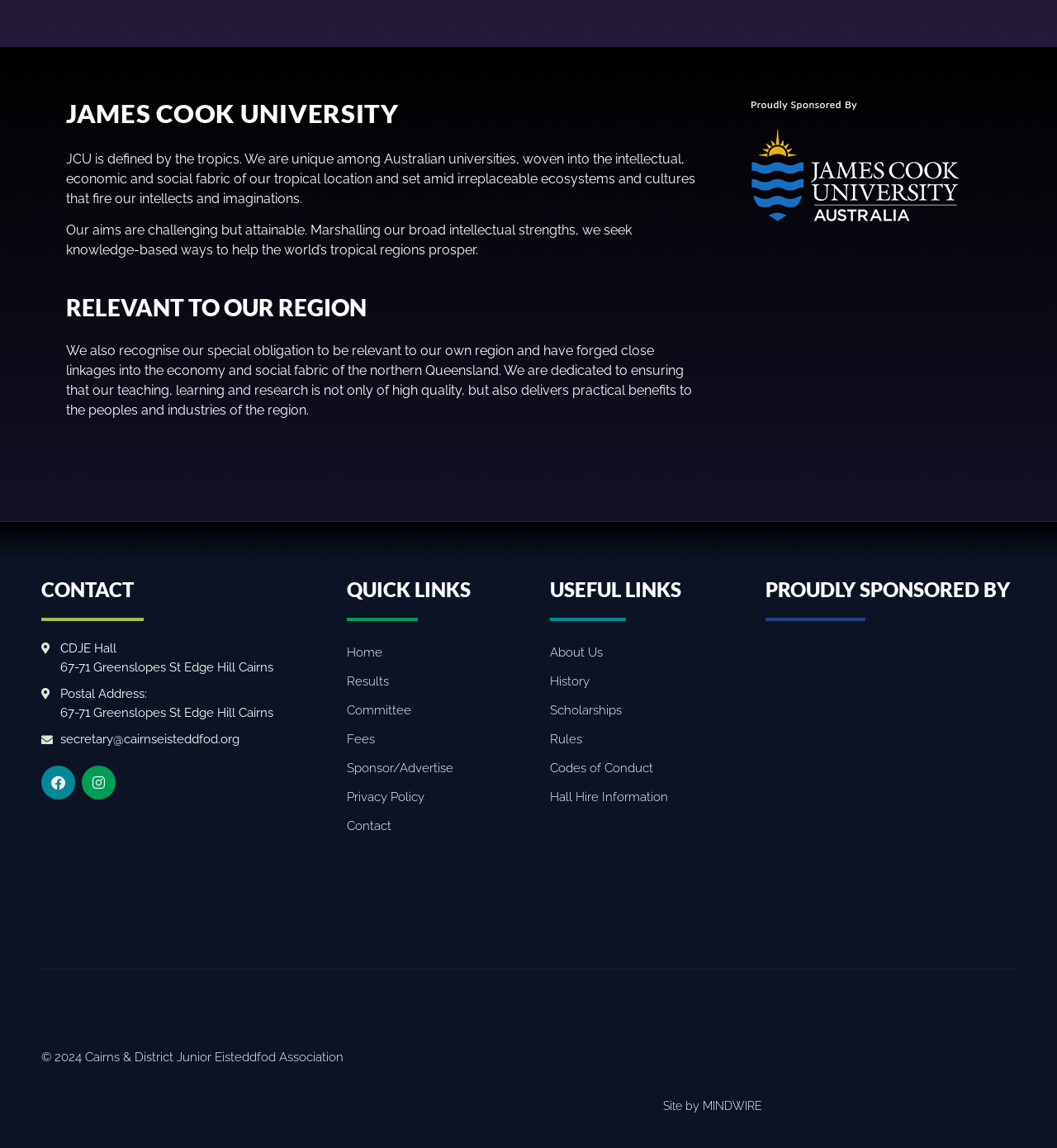Pinpoint the bounding box coordinates of the clickable element to carry out the following instruction: "Open the 'Facebook' page."

[0.039, 0.667, 0.071, 0.696]